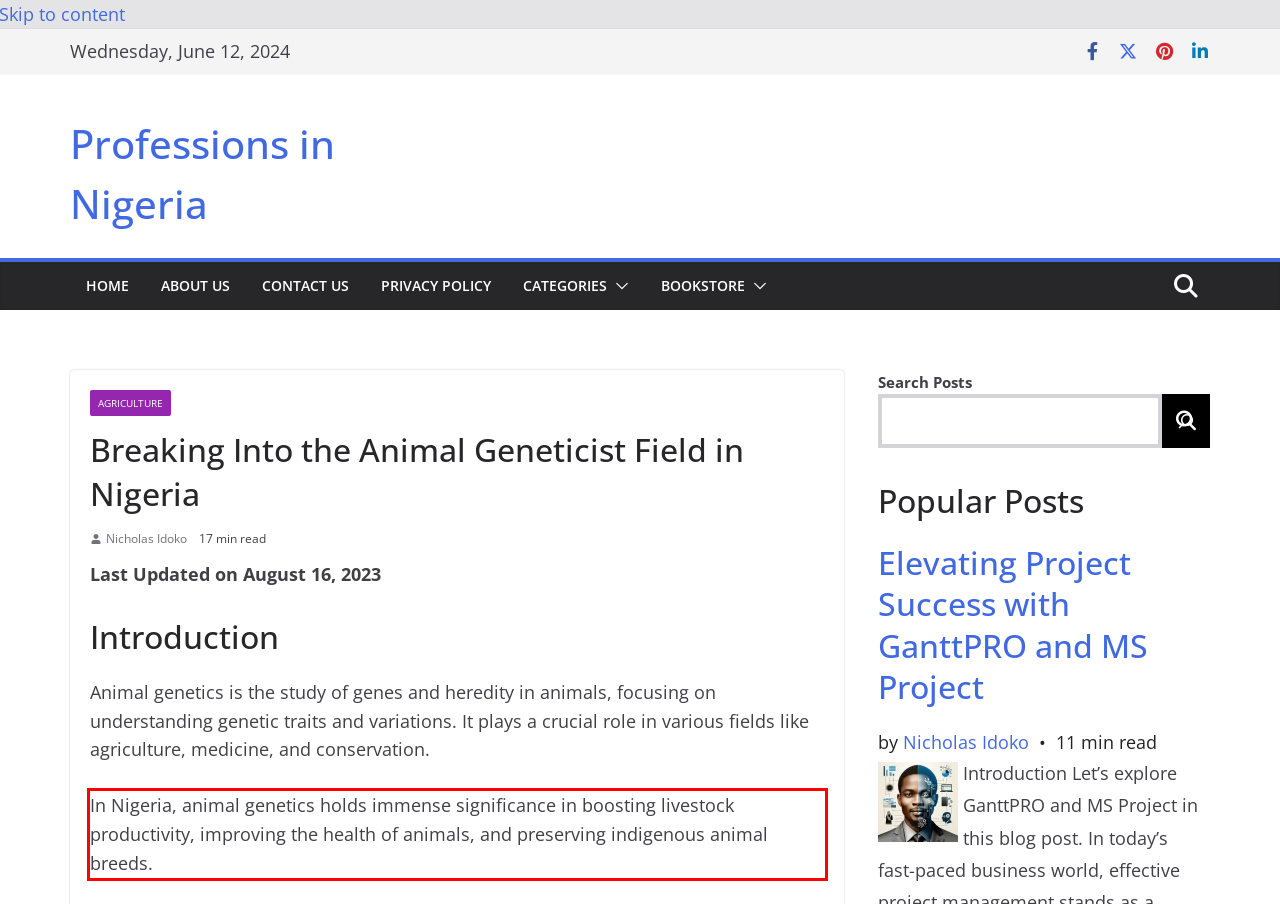You are provided with a screenshot of a webpage that includes a red bounding box. Extract and generate the text content found within the red bounding box.

In Nigeria, animal genetics holds immense significance in boosting livestock productivity, improving the health of animals, and preserving indigenous animal breeds.